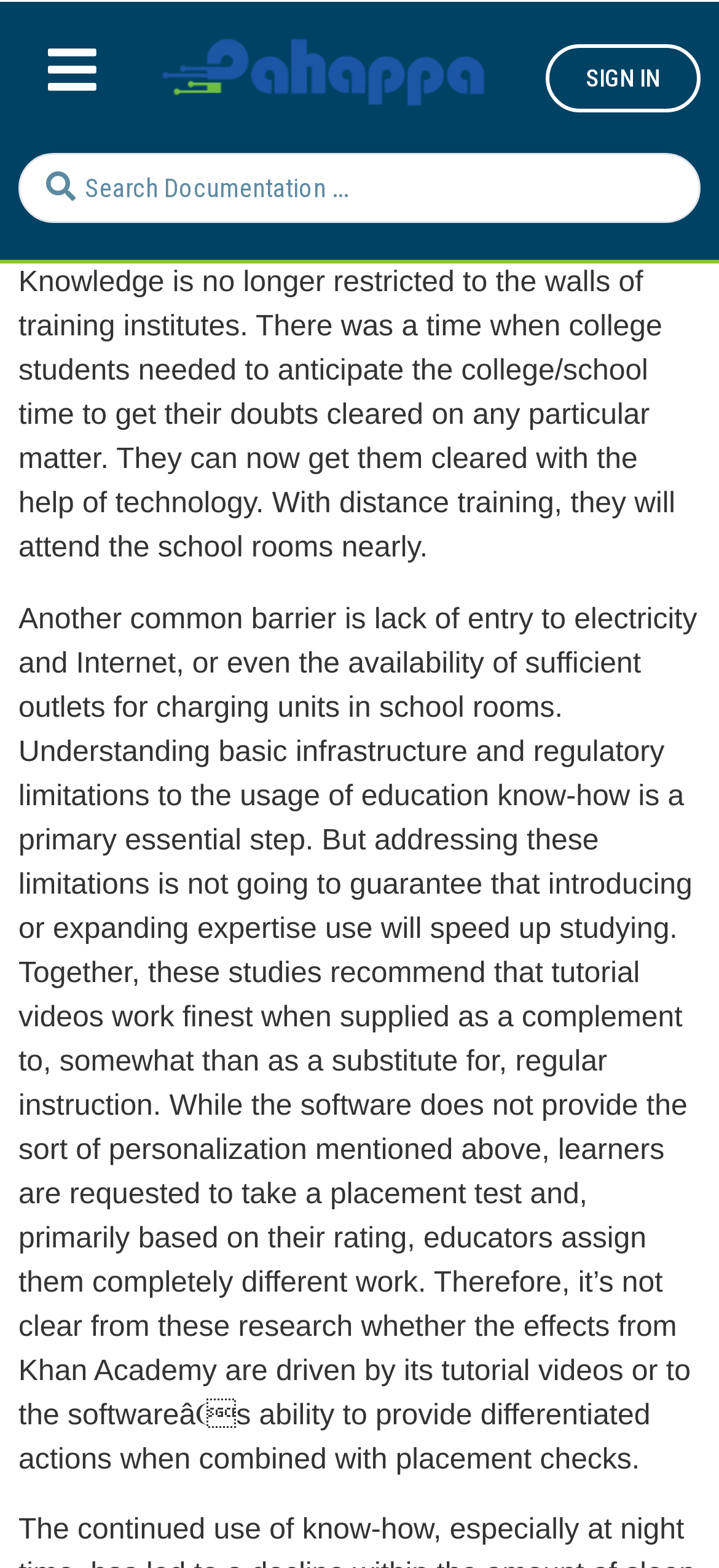Provide an in-depth caption for the contents of the webpage.

This webpage is about the function of expertise in social change, specifically in the context of EgoSms documentation. At the top right corner, there is a "SIGN IN" button. Below it, there is a search bar with a placeholder text "Search Documentation..." where users can input their queries. 

On the left side of the page, there are several links and tabs organized vertically. The links include "Introduction", "Authentication", "SENDING SMS", "BALANCE INQUIRY", and "TRANSACTION STATUS". There are also three tab lists, each containing three tabs with icons, labeled "Using HTTP", "Using JSON", and "Using XML". These tabs are not expanded by default.

On the right side of the page, there are two blocks of text. The first block discusses how technology has made it possible for students to get their doubts cleared without relying on traditional educational institutions. The second block talks about the limitations of using educational technology, such as lack of access to electricity and internet, and how introducing technology does not guarantee accelerated learning.

At the top left corner, there are three short texts: "LEARN", "Tutorials", and "API REFERENCE".